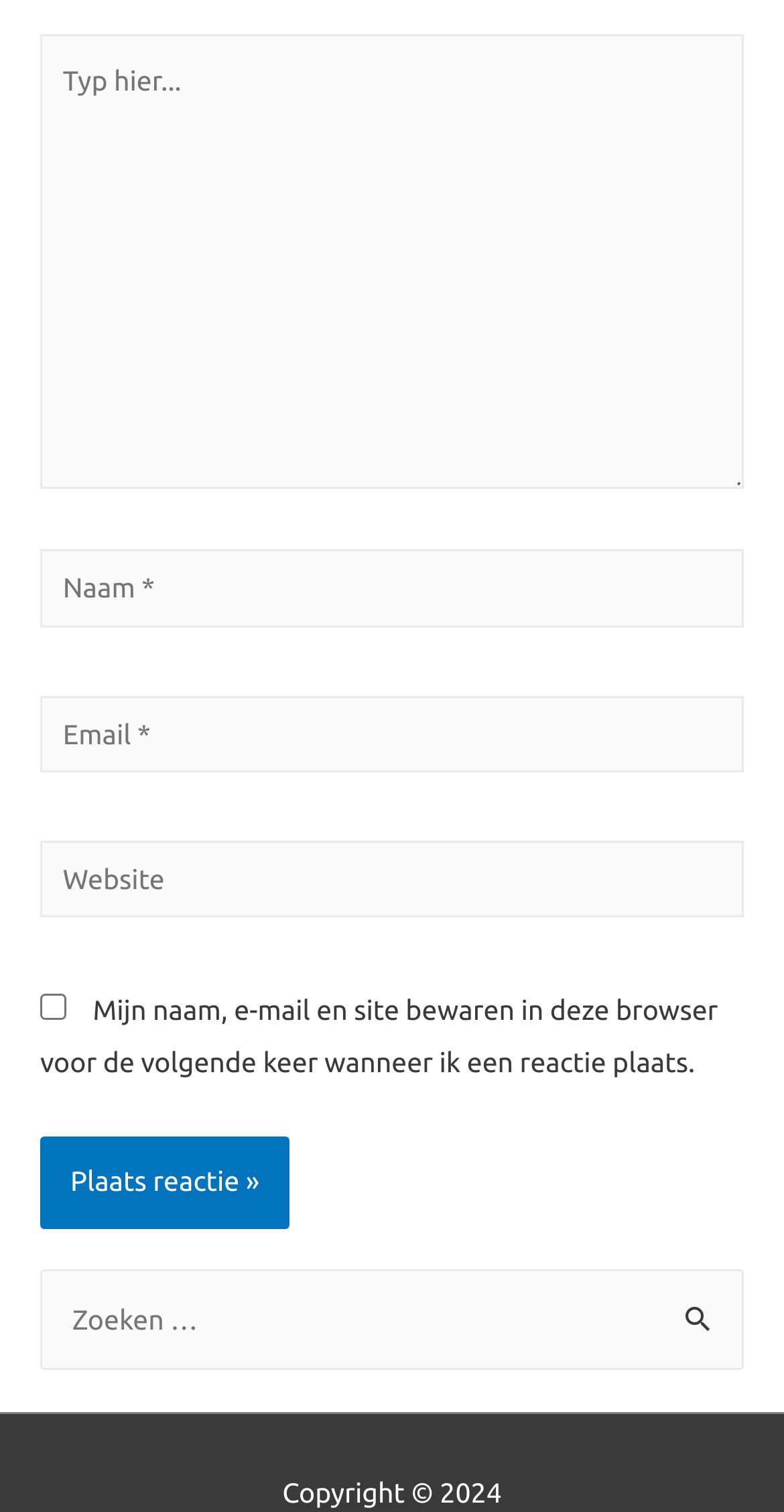Please find and report the bounding box coordinates of the element to click in order to perform the following action: "Check the box to save your information". The coordinates should be expressed as four float numbers between 0 and 1, in the format [left, top, right, bottom].

[0.051, 0.658, 0.085, 0.675]